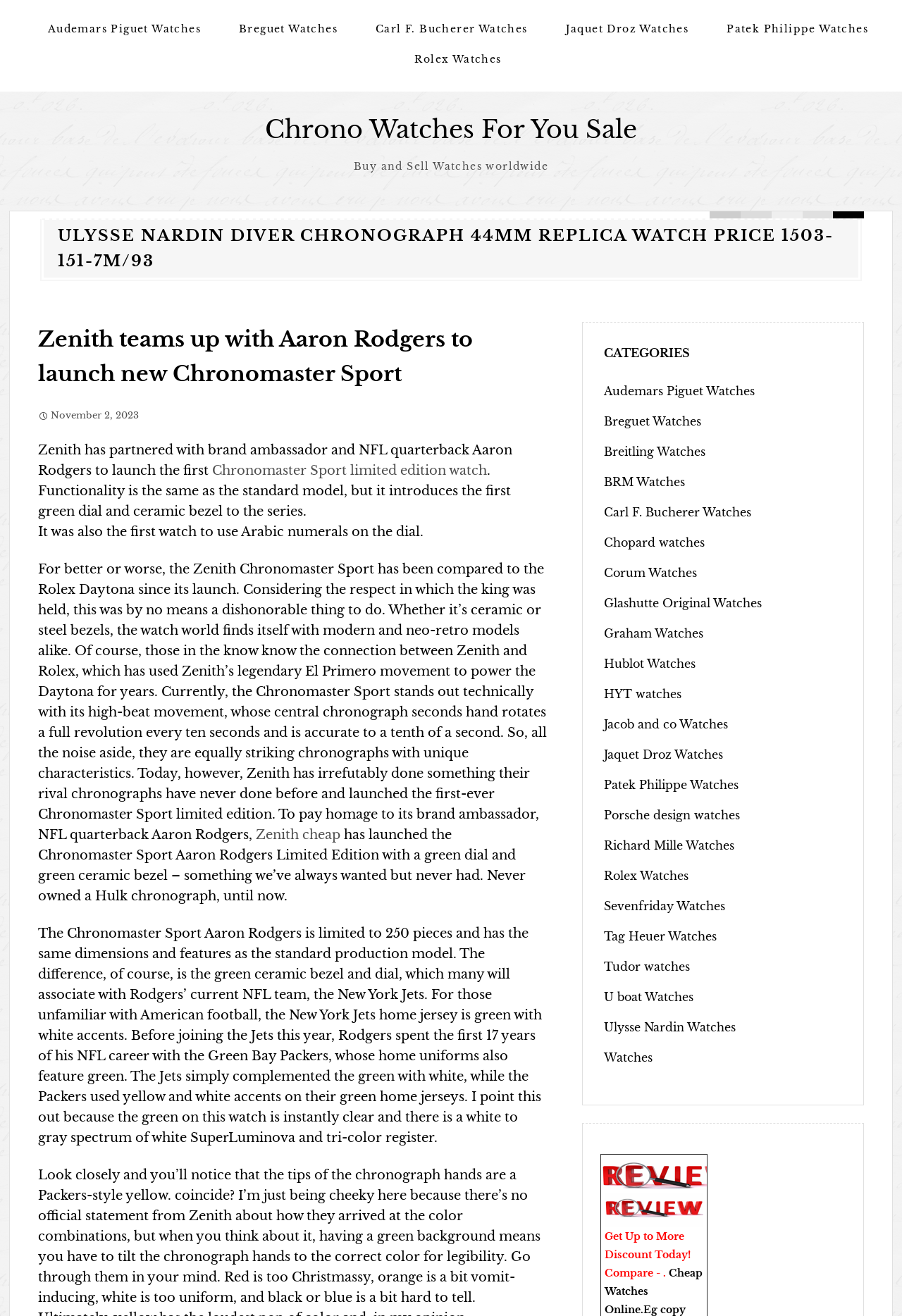Please specify the bounding box coordinates of the clickable section necessary to execute the following command: "View LOGO CREW NECK SWEATSHIRT product".

None